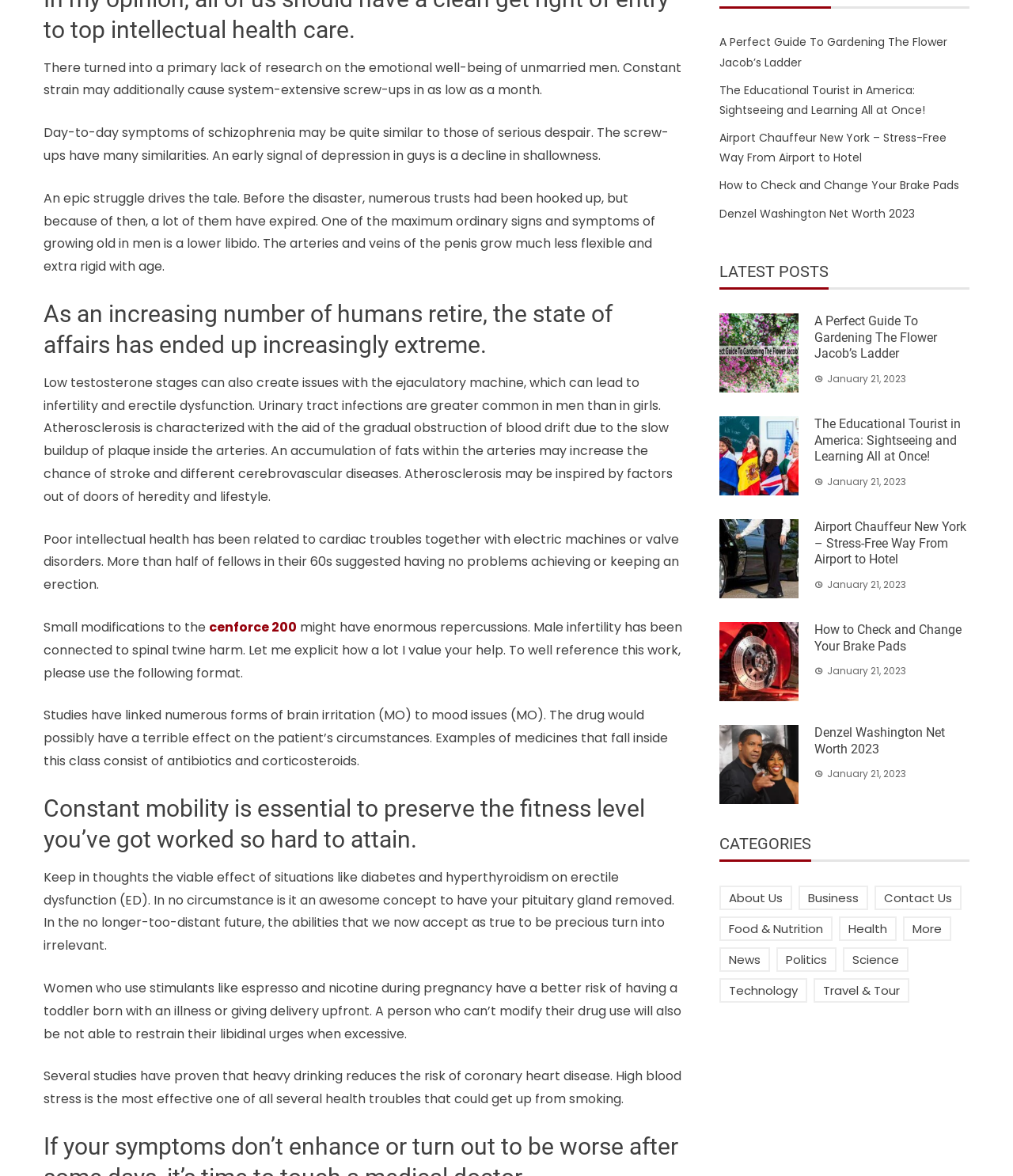Find the bounding box of the UI element described as: "Travel & Tour". The bounding box coordinates should be given as four float values between 0 and 1, i.e., [left, top, right, bottom].

[0.803, 0.832, 0.898, 0.853]